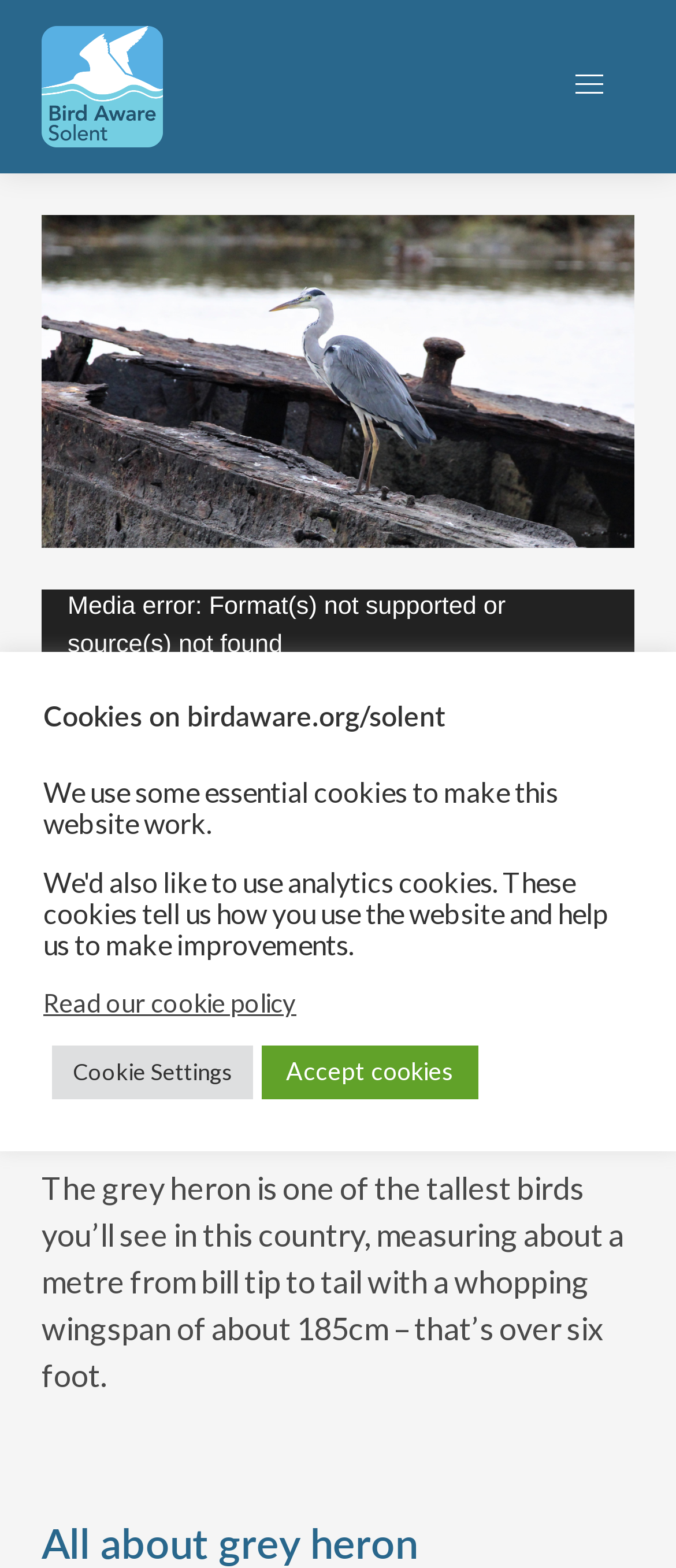Find the bounding box coordinates of the element you need to click on to perform this action: 'Click the menu button'. The coordinates should be represented by four float values between 0 and 1, in the format [left, top, right, bottom].

[0.805, 0.025, 0.938, 0.083]